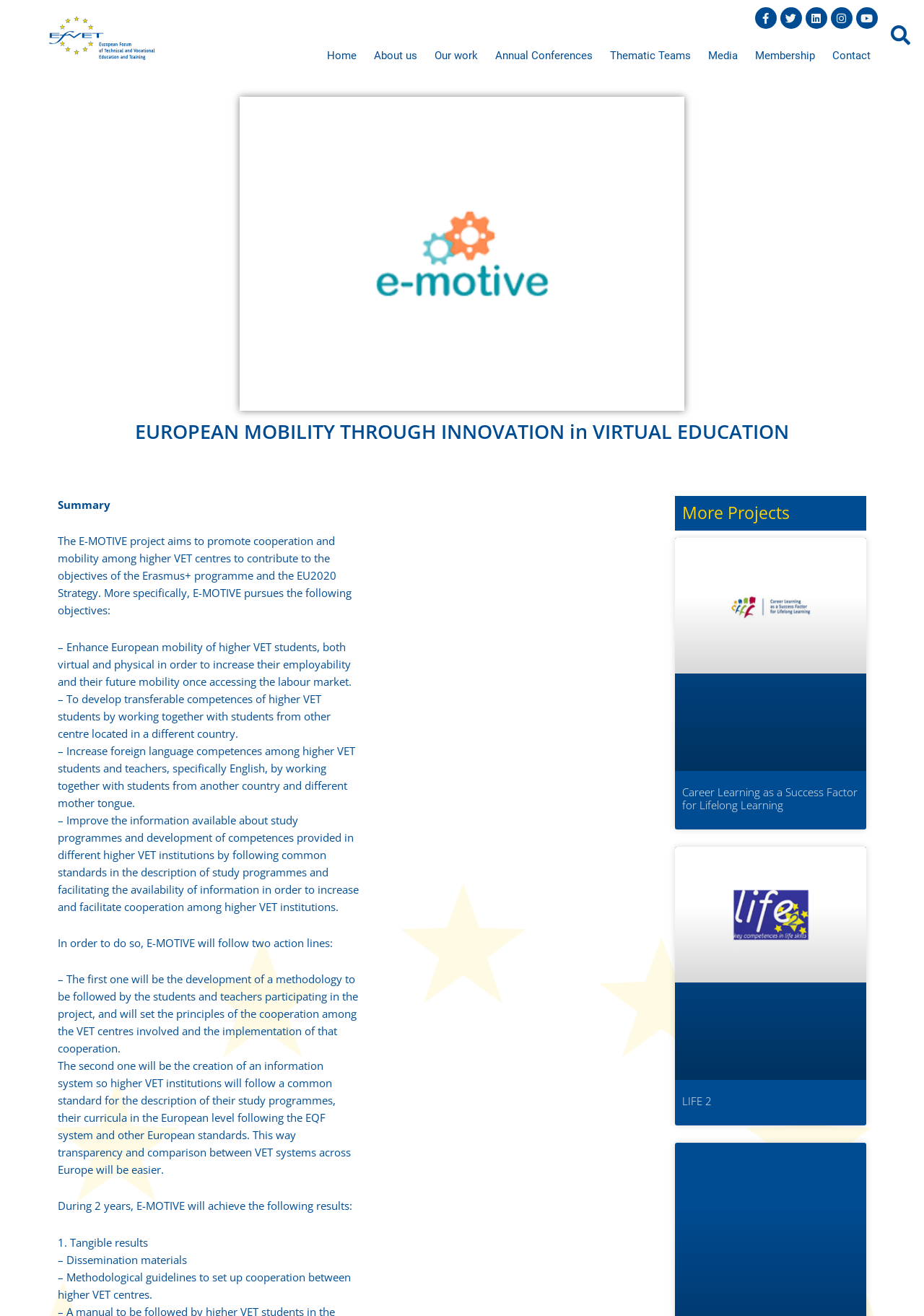Please locate and generate the primary heading on this webpage.

EUROPEAN MOBILITY THROUGH INNOVATION in VIRTUAL EDUCATION